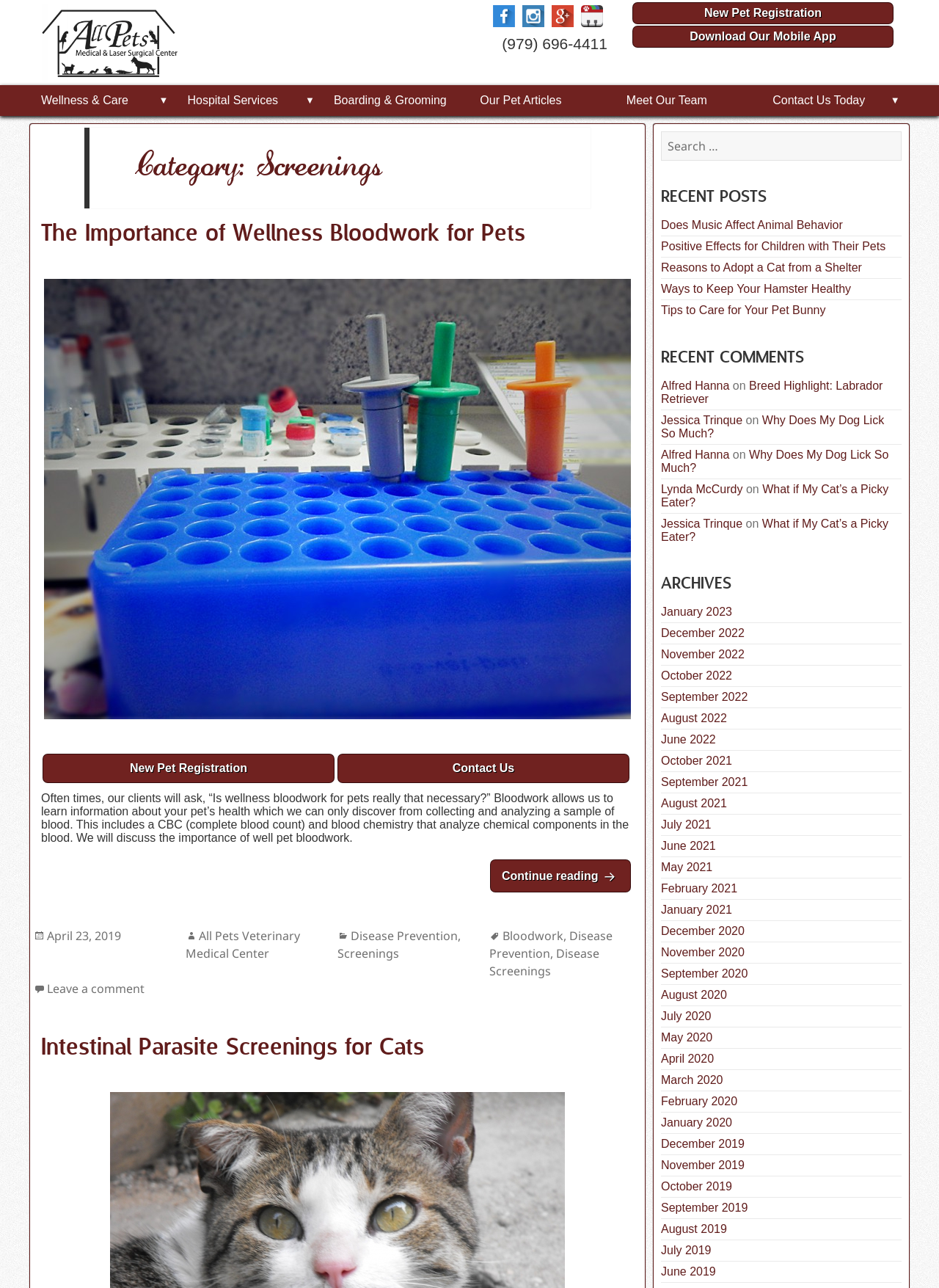Ascertain the bounding box coordinates for the UI element detailed here: "Wellness & Care". The coordinates should be provided as [left, top, right, bottom] with each value being a float between 0 and 1.

[0.031, 0.066, 0.188, 0.09]